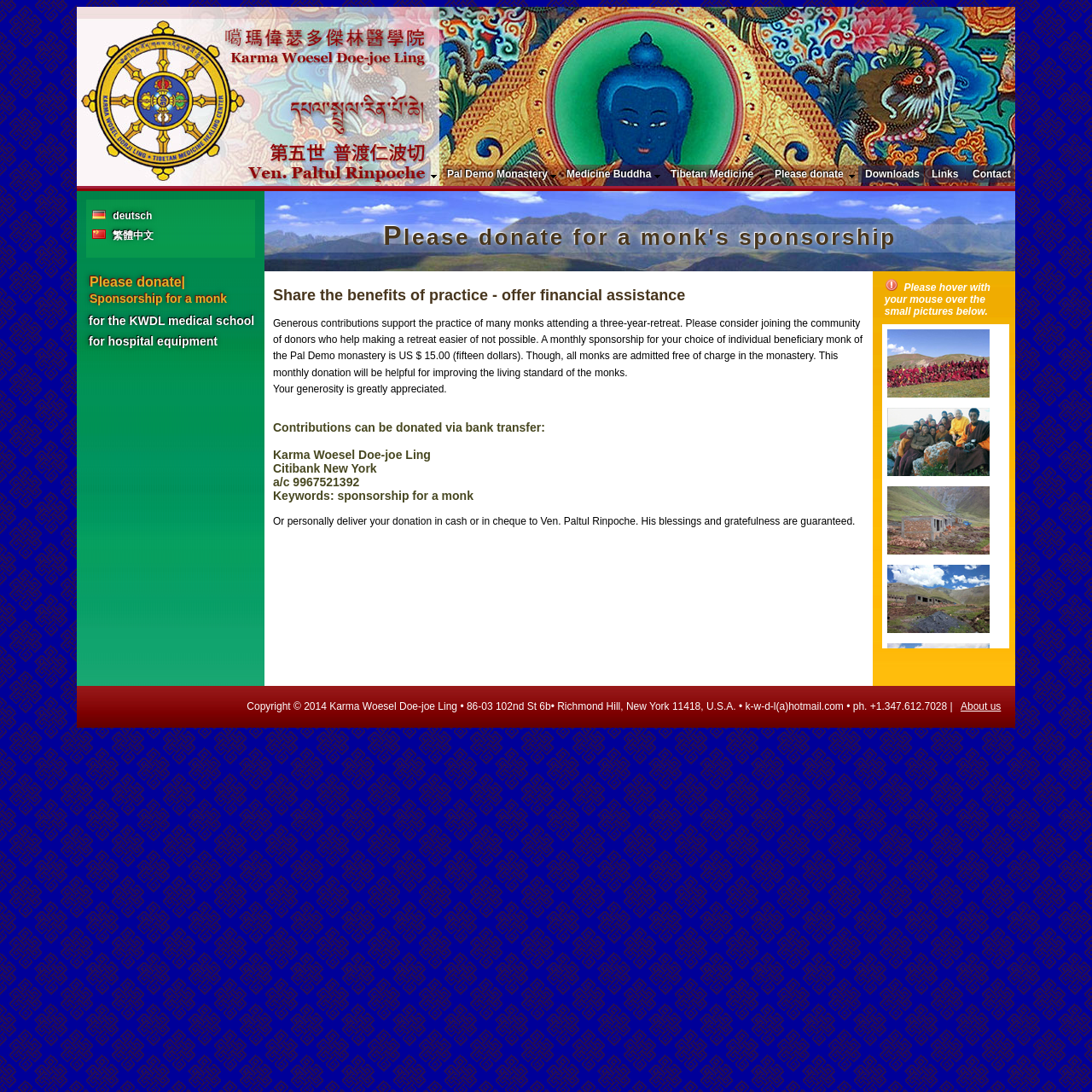Find the bounding box of the UI element described as follows: "Downloads".

[0.786, 0.152, 0.847, 0.167]